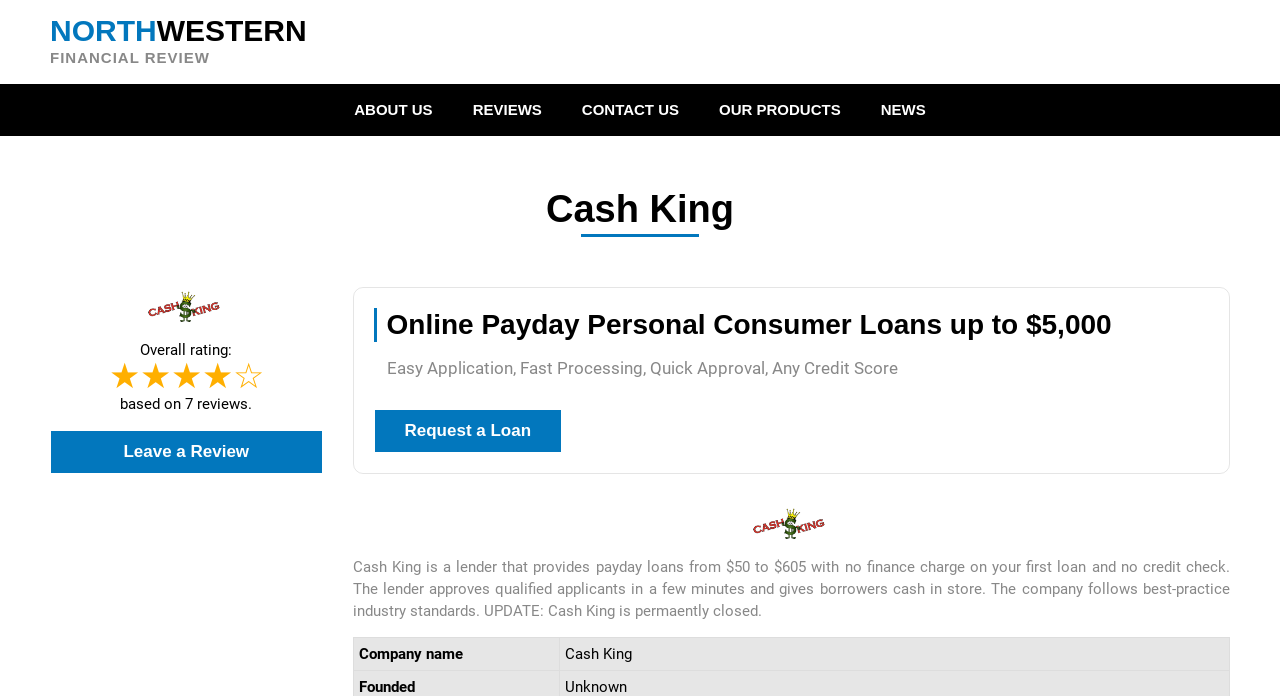What is the status of Cash King?
Please answer the question with as much detail as possible using the screenshot.

The status of Cash King can be found in the paragraph of text that describes the company. It states 'UPDATE: Cash King is permanently closed'.